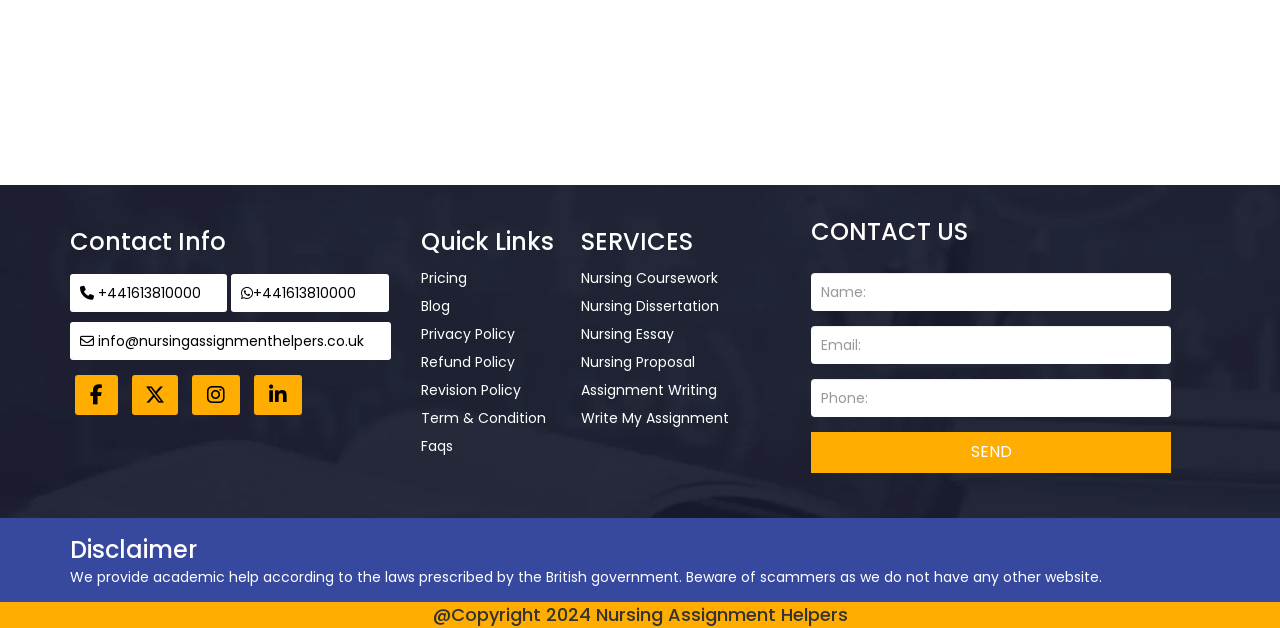Respond with a single word or phrase:
What is the purpose of the 'CONTACT US' section?

To send a message